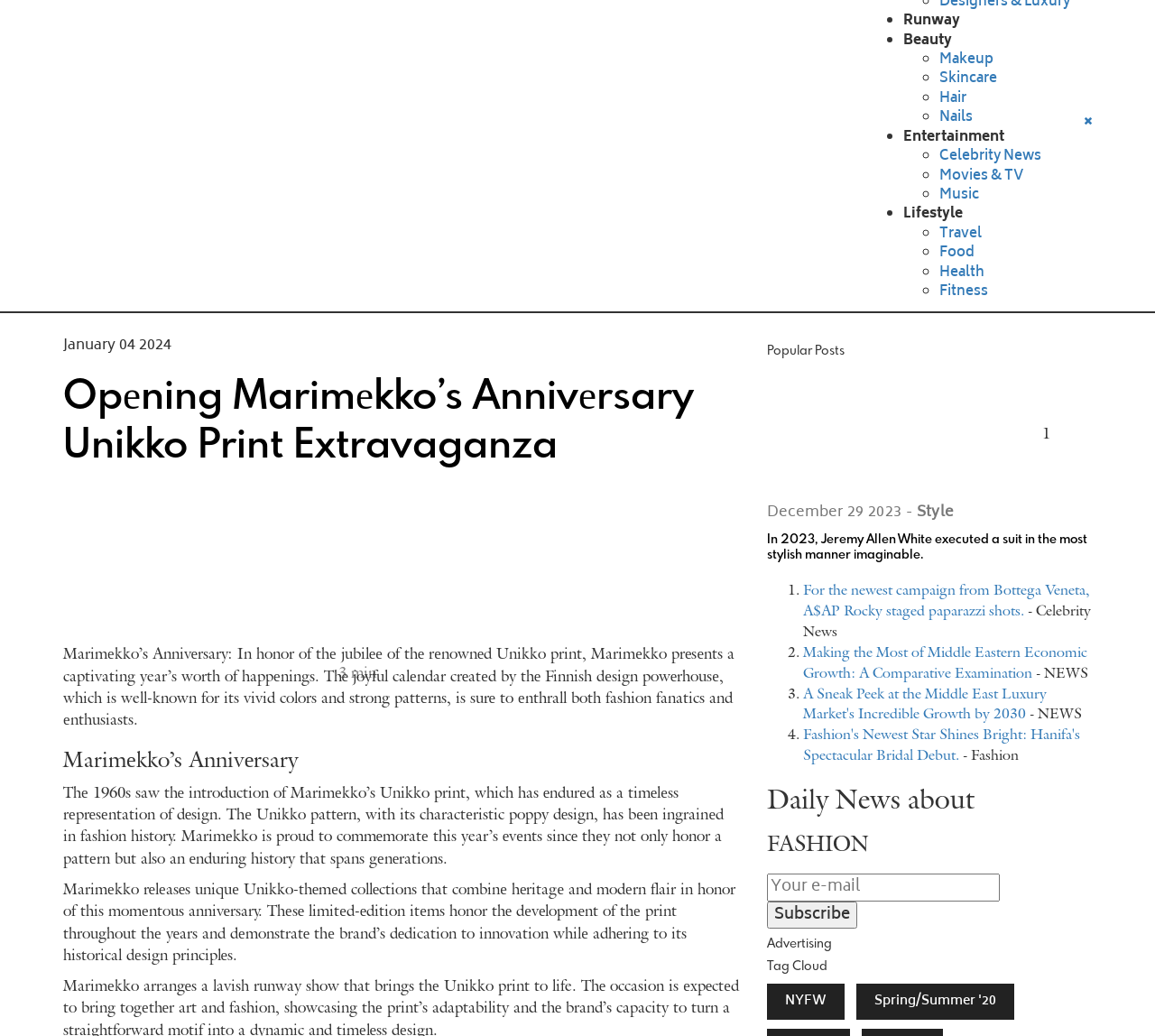Bounding box coordinates are specified in the format (top-left x, top-left y, bottom-right x, bottom-right y). All values are floating point numbers bounded between 0 and 1. Please provide the bounding box coordinate of the region this sentence describes: Movies & TV

[0.813, 0.158, 0.886, 0.182]